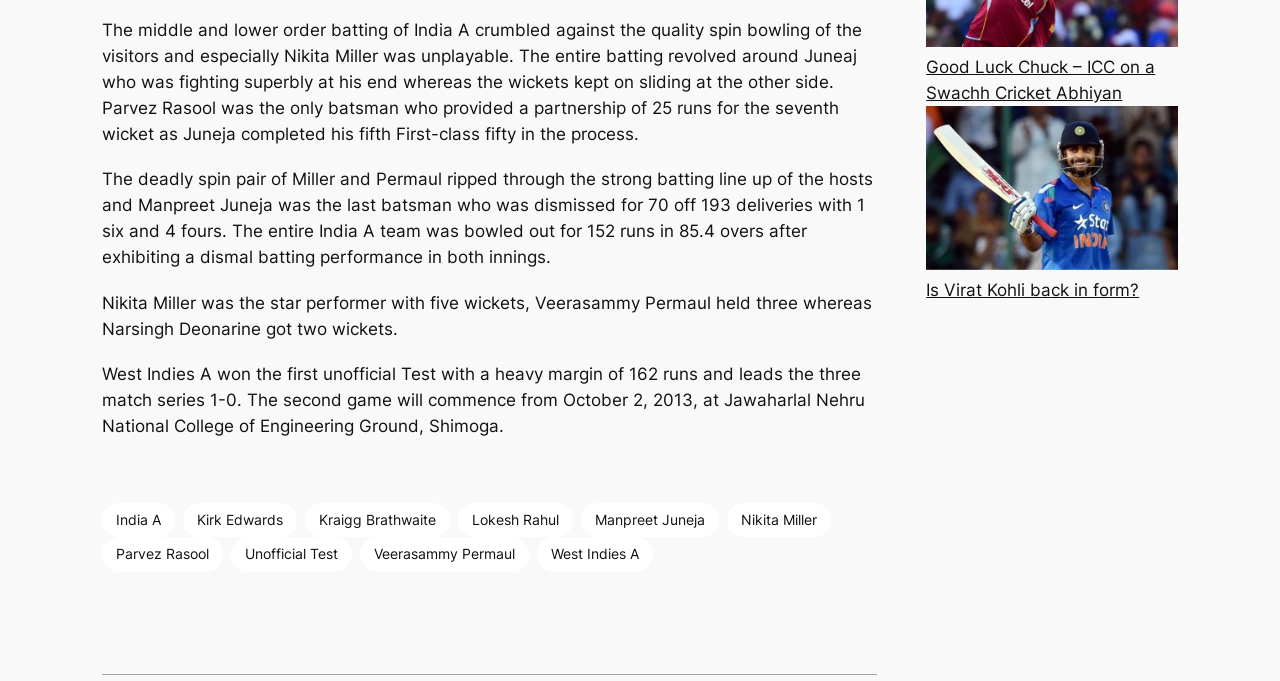Locate the bounding box for the described UI element: "Kraigg Brathwaite". Ensure the coordinates are four float numbers between 0 and 1, formatted as [left, top, right, bottom].

[0.239, 0.738, 0.352, 0.789]